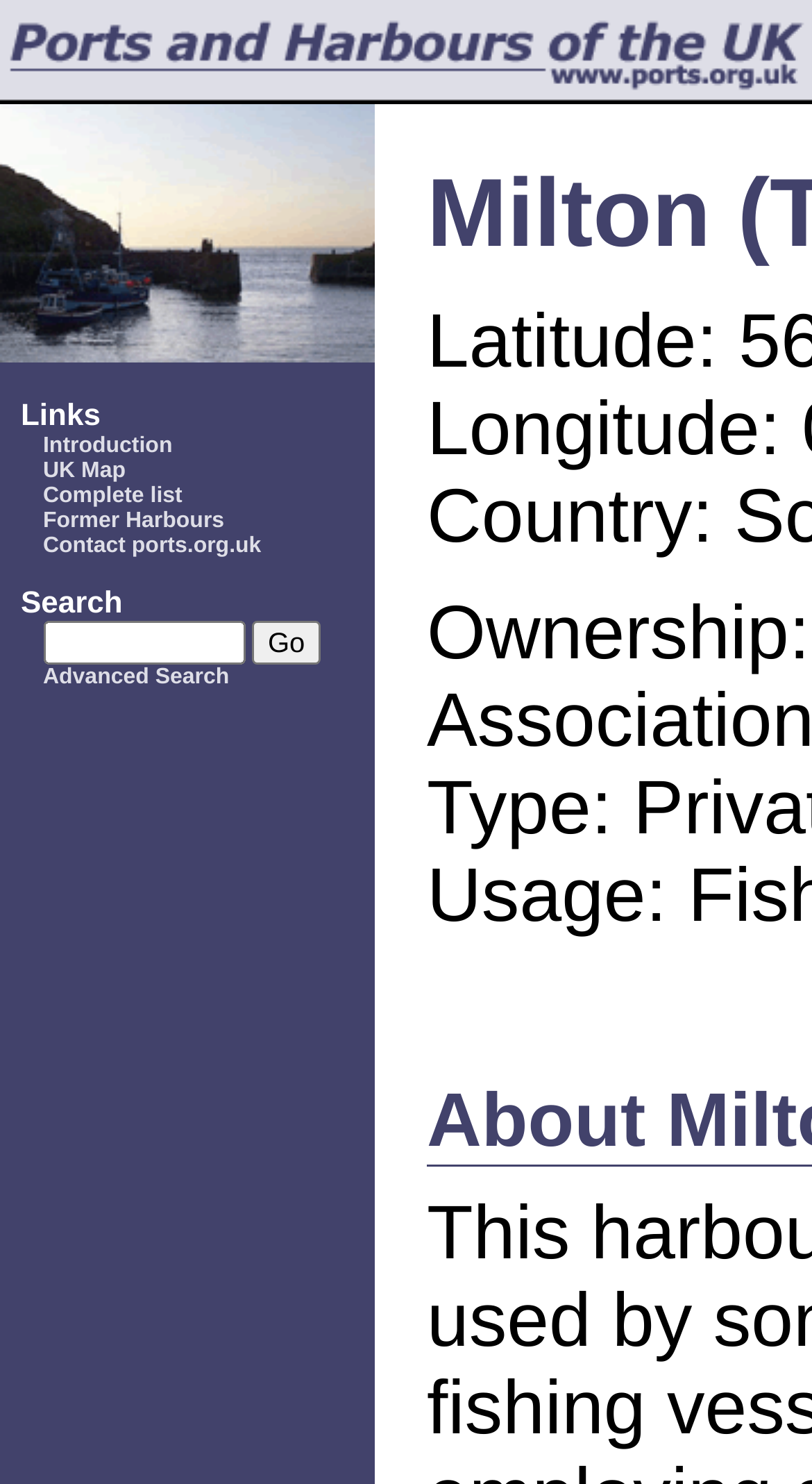What is the purpose of the textbox?
Please provide a single word or phrase answer based on the image.

Search